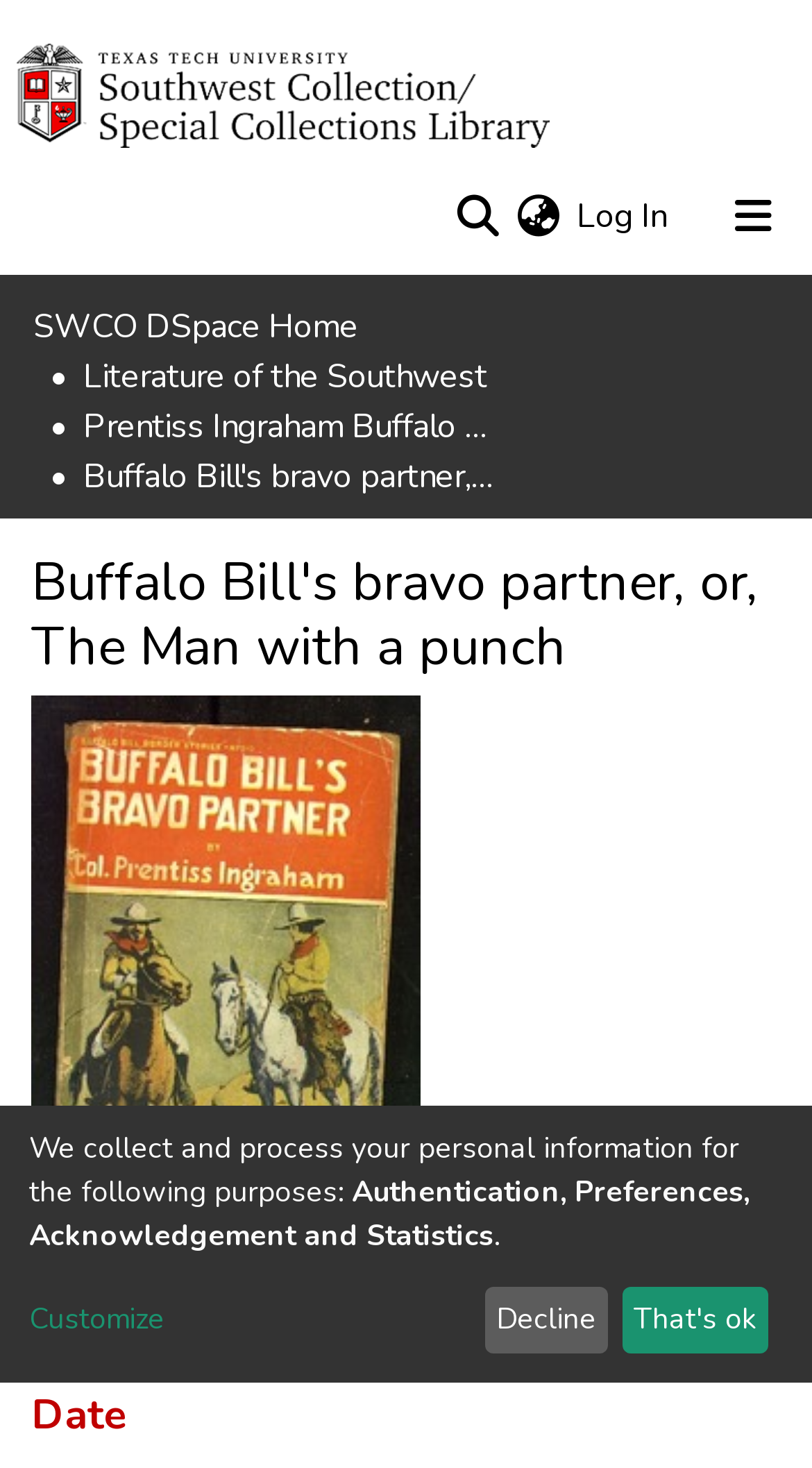What is the purpose of the search bar?
Based on the image, provide your answer in one word or phrase.

To search the repository